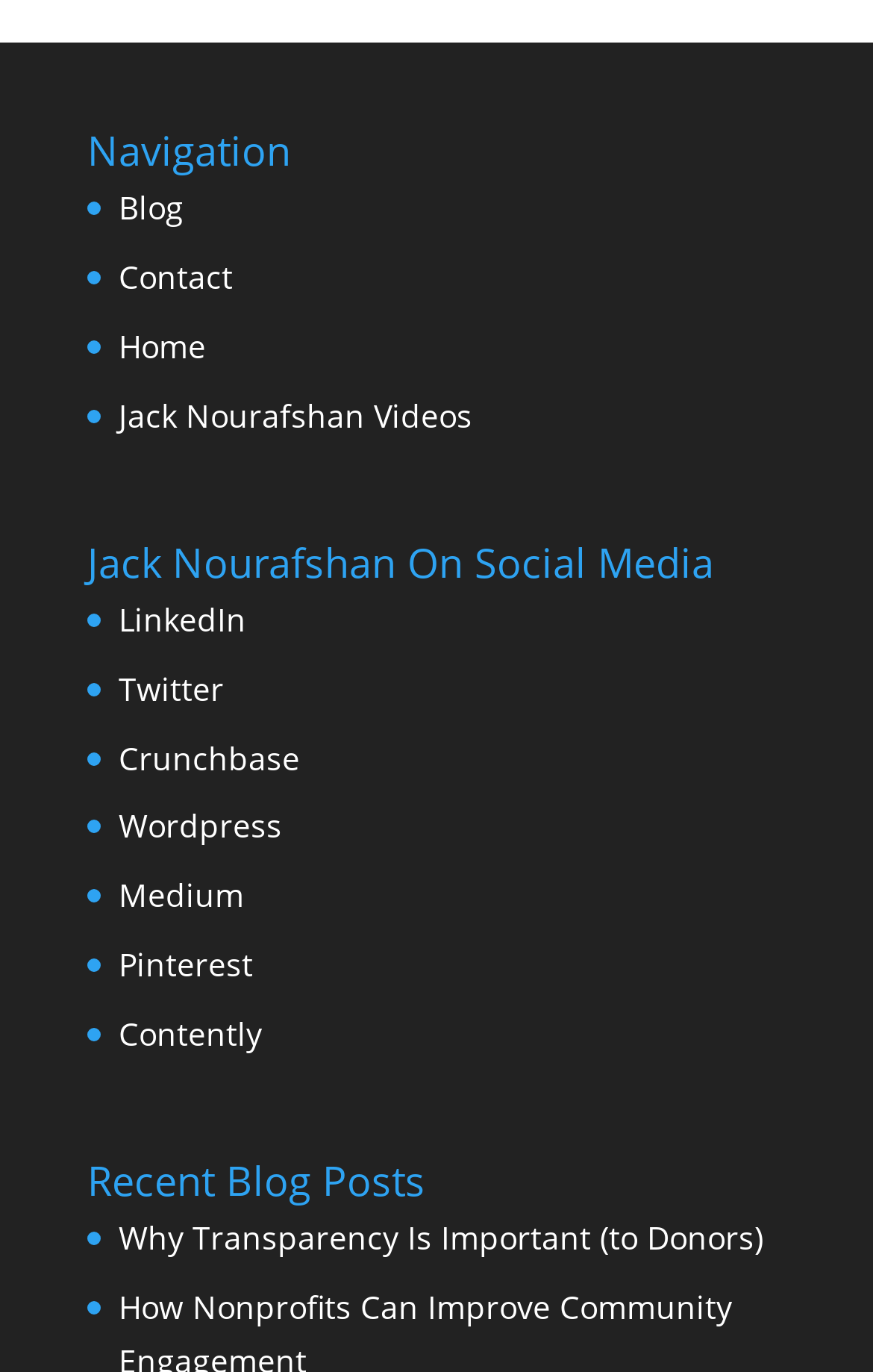Pinpoint the bounding box coordinates of the element you need to click to execute the following instruction: "visit Jack Nourafshan Videos". The bounding box should be represented by four float numbers between 0 and 1, in the format [left, top, right, bottom].

[0.136, 0.287, 0.541, 0.318]